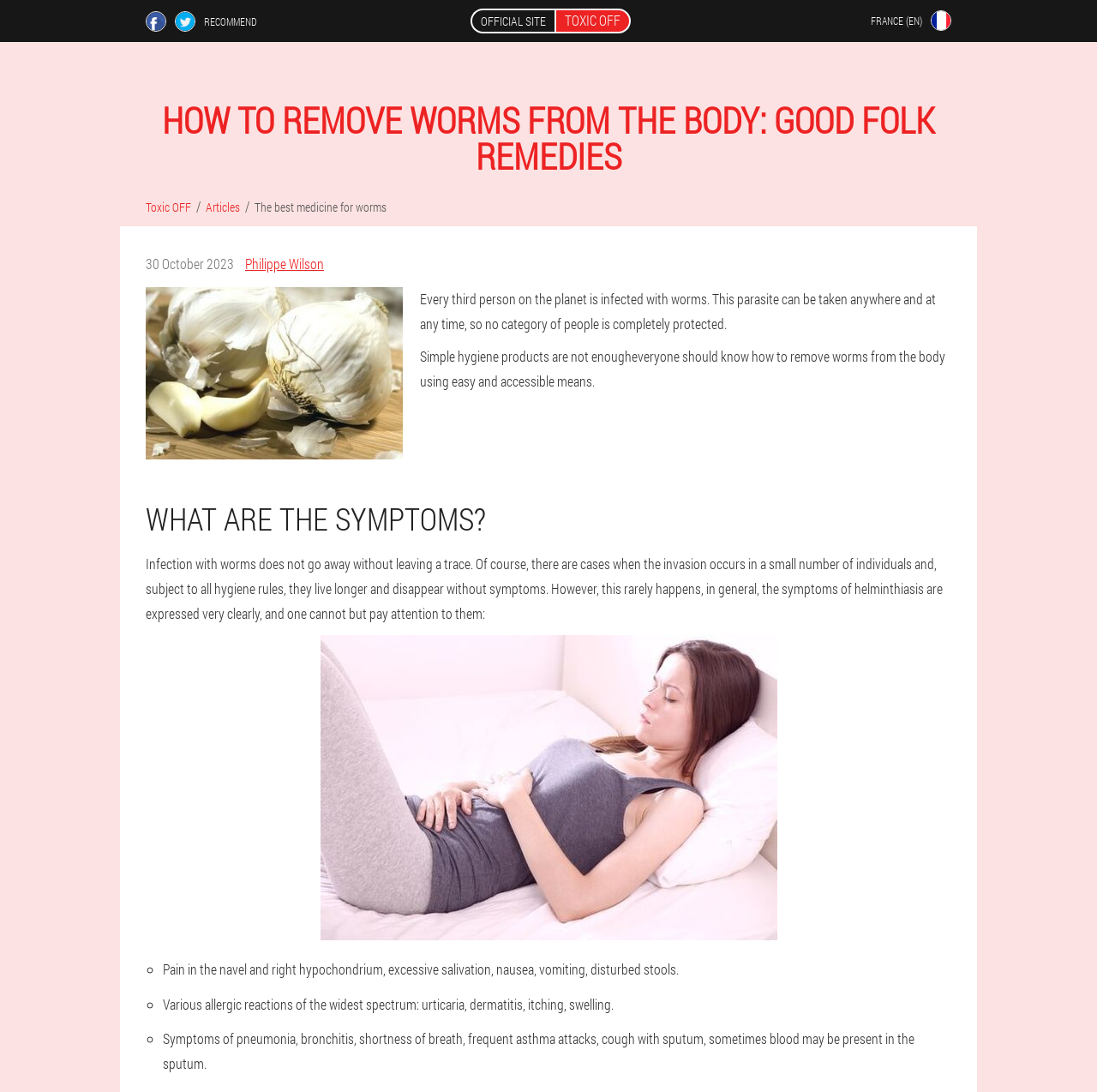Provide a short, one-word or phrase answer to the question below:
What is the image on the webpage about?

Garlic as a remedy for parasites